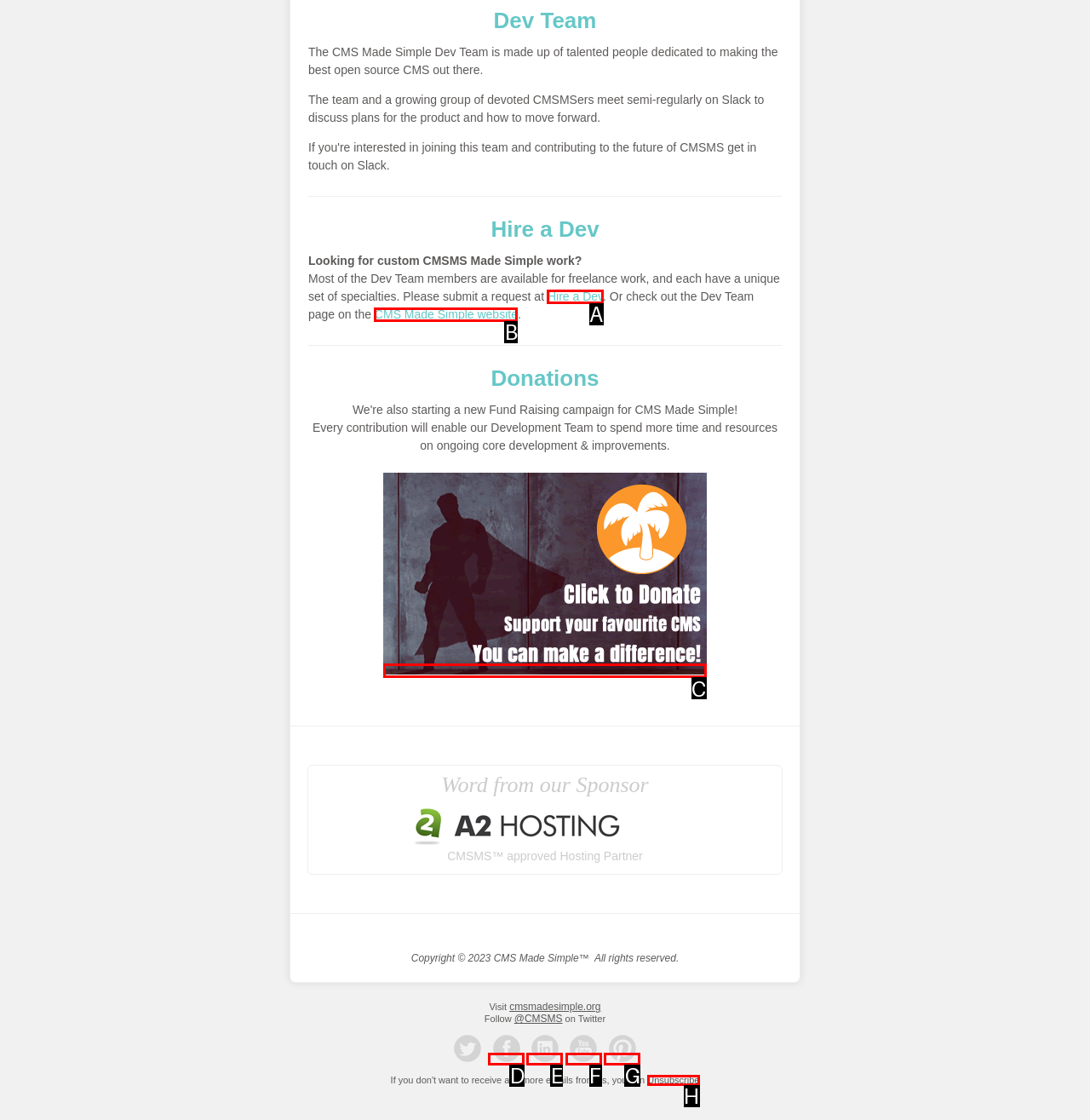Determine which HTML element to click to execute the following task: Make a donation Answer with the letter of the selected option.

C